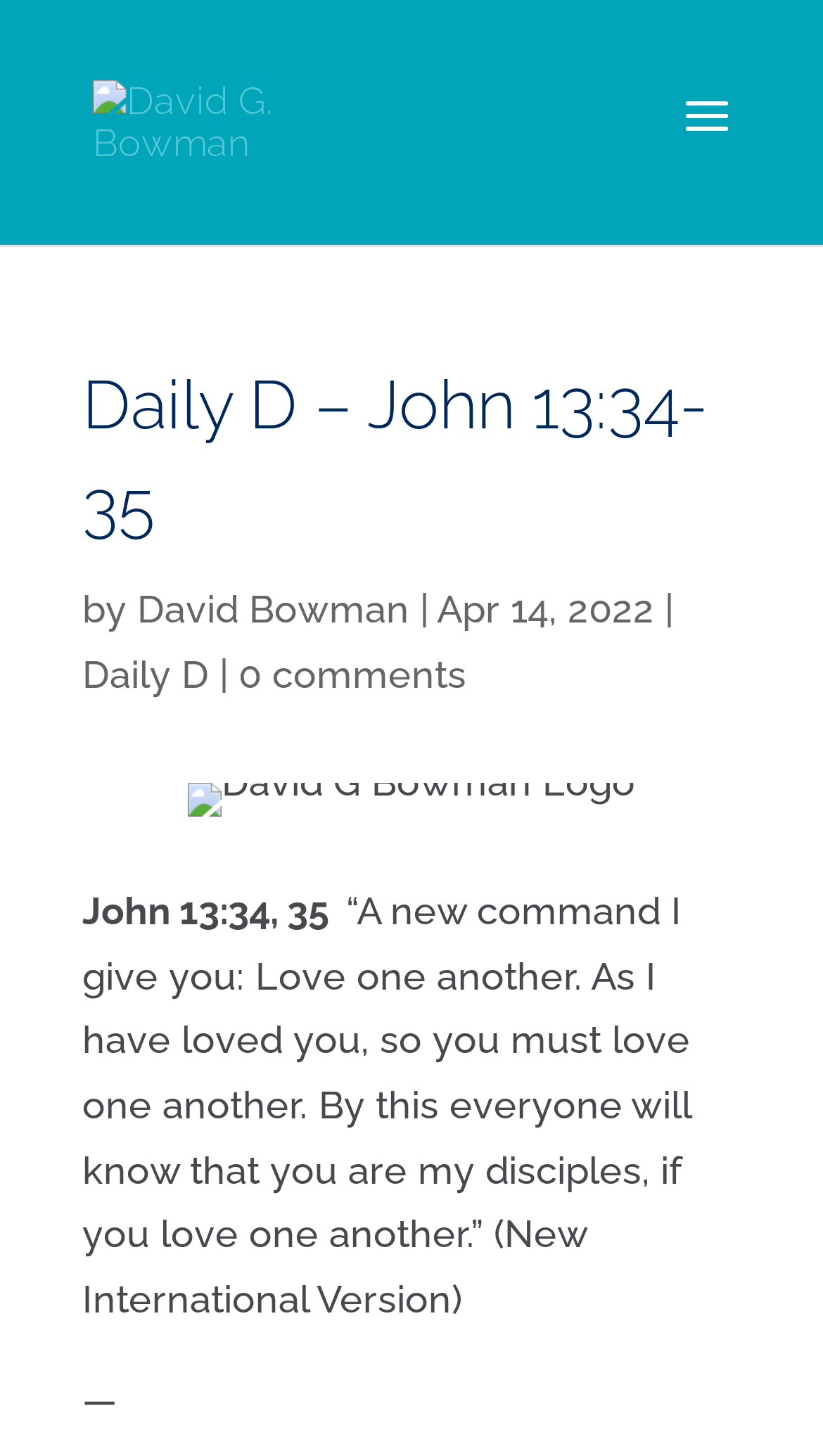How many comments are there on the daily devotional?
Using the information presented in the image, please offer a detailed response to the question.

The number of comments on the daily devotional is mentioned on the webpage as '0 comments', which is a link element present below the author's name.